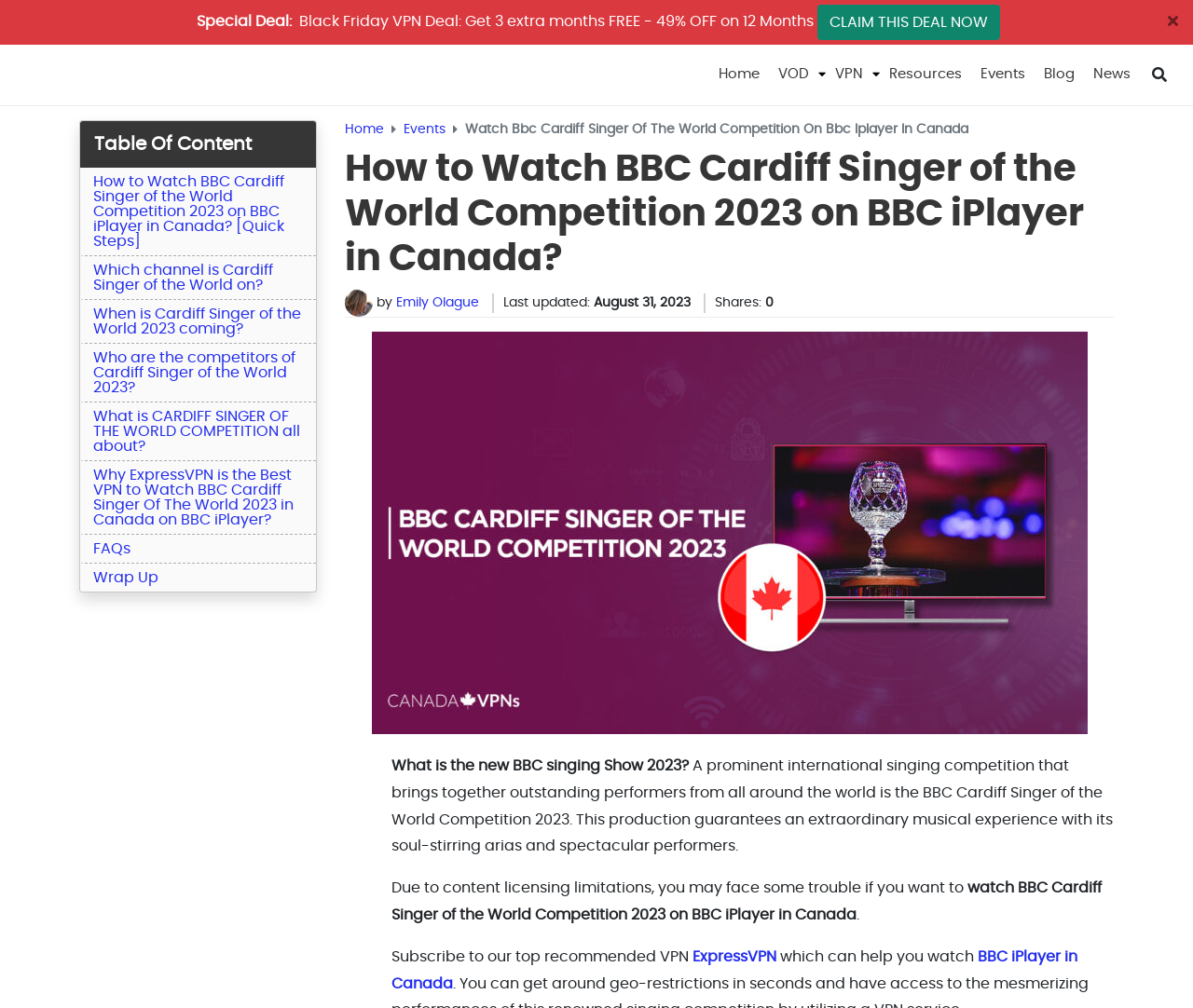Answer the question with a brief word or phrase:
What is the recommended VPN to watch BBC iPlayer in Canada?

ExpressVPN